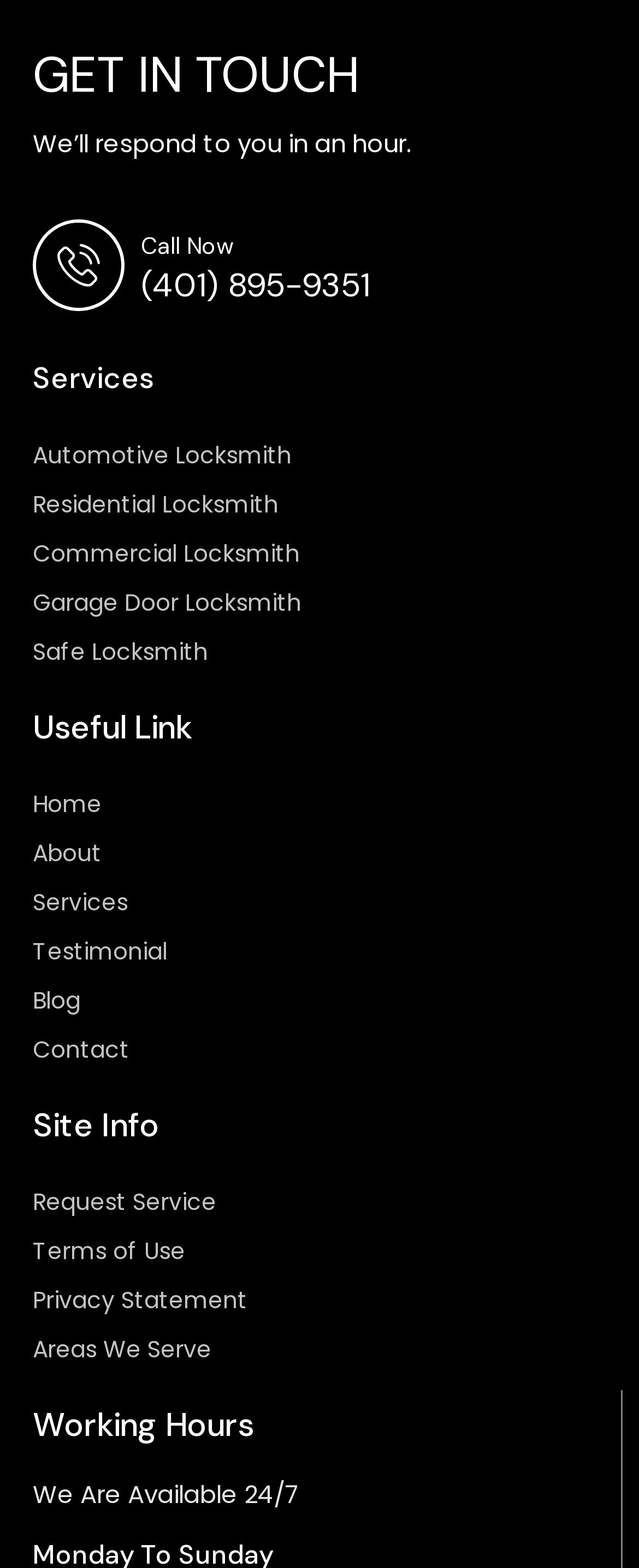Locate the bounding box coordinates of the clickable area needed to fulfill the instruction: "Click Call Now".

[0.221, 0.148, 0.579, 0.166]